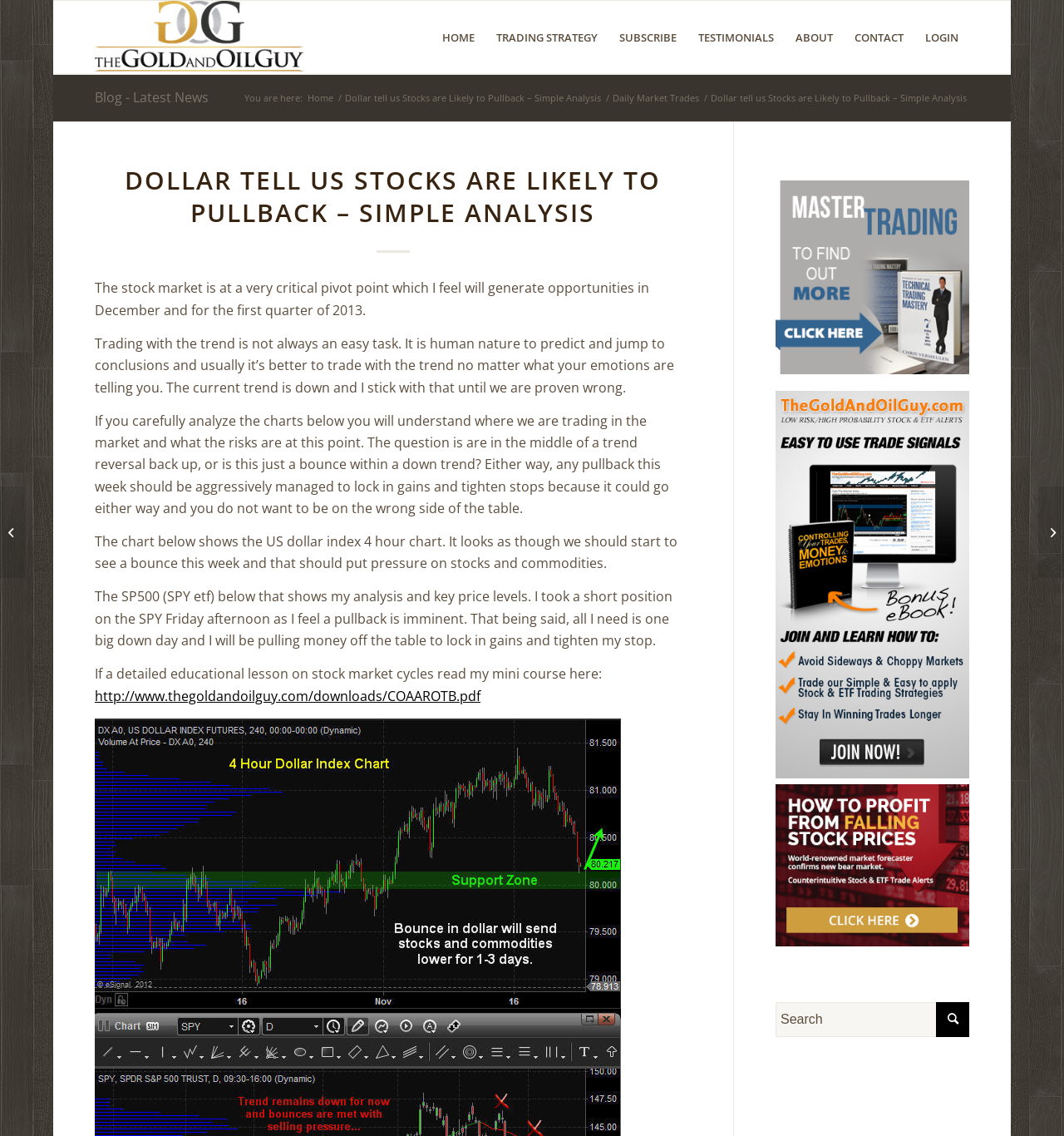Elaborate on the information and visuals displayed on the webpage.

This webpage is about a newsletter focused on precious metals and stock market analysis. At the top, there is a header section with a logo and a menu bar containing links to various sections of the website, including "HOME", "TRADING STRATEGY", "SUBSCRIBE", "TESTIMONIALS", "ABOUT", "CONTACT", and "LOGIN". Below the menu bar, there is a breadcrumb navigation section showing the current page's location.

The main content of the page is an article titled "DOLLAR TELL US STOCKS ARE LIKELY TO PULLBACK – SIMPLE ANALYSIS". The article discusses the current state of the stock market, emphasizing the importance of trading with the trend and analyzing charts to understand market risks. The text is divided into several paragraphs, with the author sharing their analysis and opinions on the market.

There are several images on the page, including charts and graphs, which are not explicitly described. The article also includes a link to a downloadable mini-course on stock market cycles.

On the right-hand side of the page, there is a complementary section with links to other resources, including "7 Steps To Win With Logic" and "Technical Trading Mastery", each accompanied by an image. There is also a search box and a button at the bottom of this section.

At the bottom of the page, there are two more links to other articles, "The Golden Nugget That Makes Traders Wealthy Trading AAPL, RIMM And Gold St..." and "It’s the Season to Own Utility Stocks".